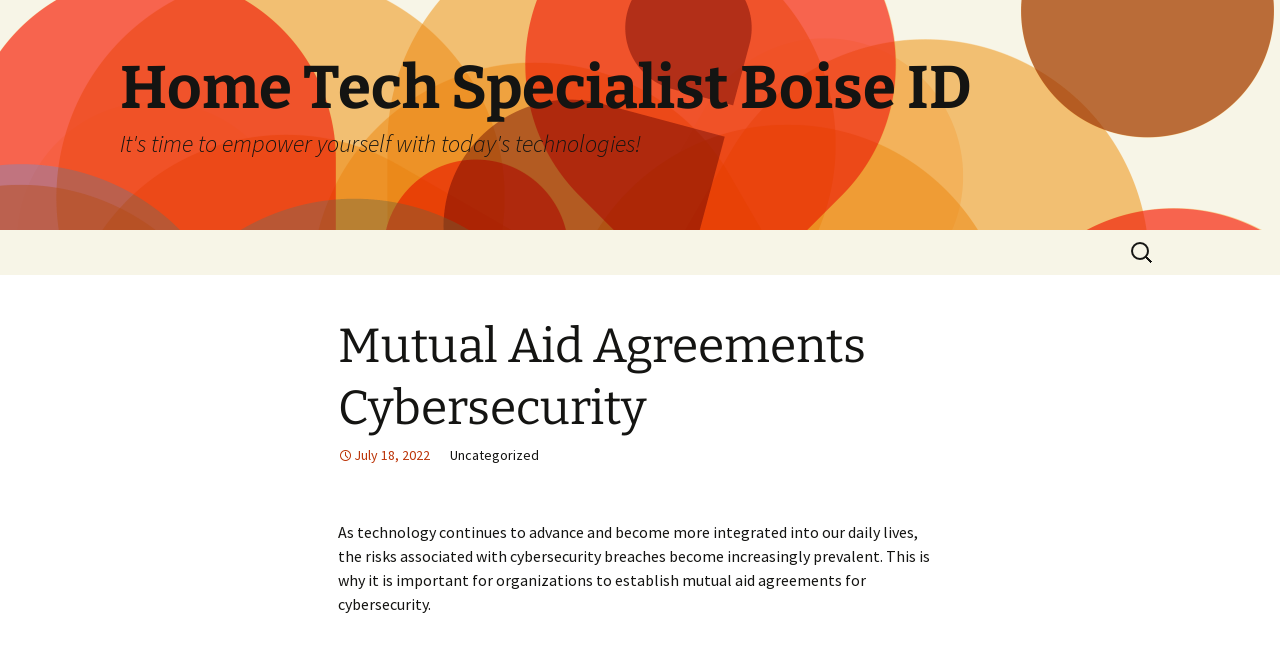What is the category of the webpage content?
Please respond to the question thoroughly and include all relevant details.

The webpage has a label 'Uncategorized' located below the heading, indicating that the content does not fit into a specific category.